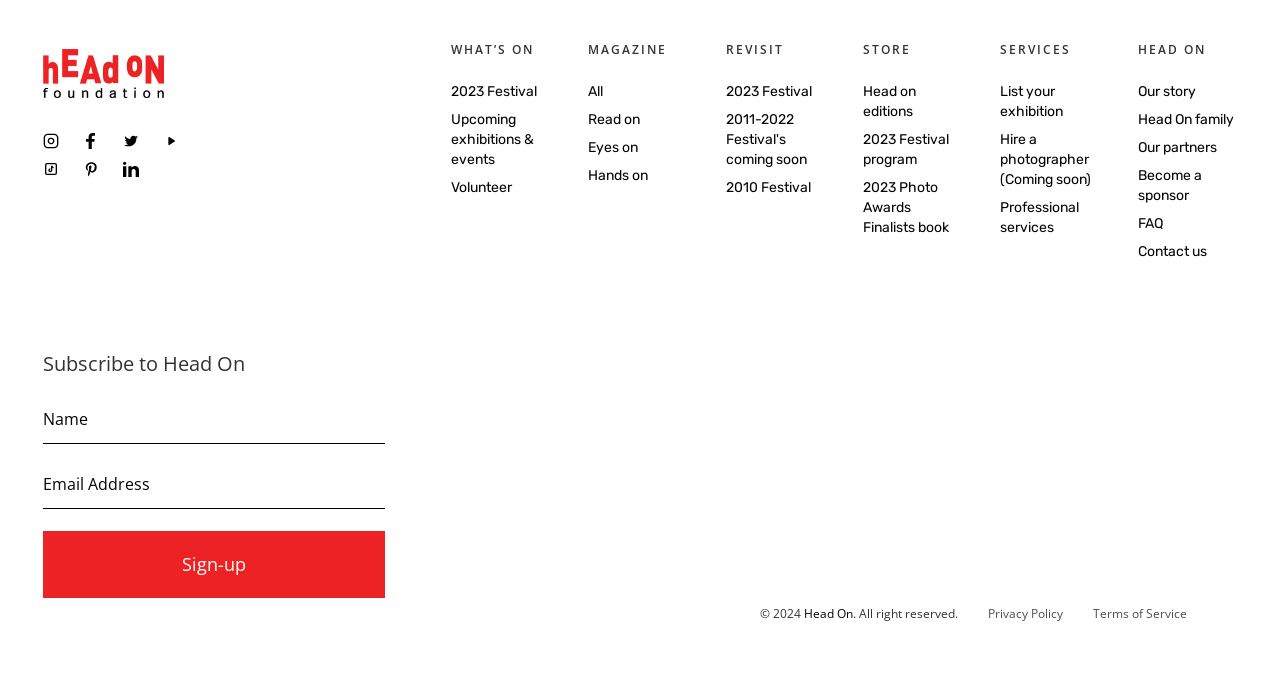Please answer the following question using a single word or phrase: 
What year is the copyright for?

2024